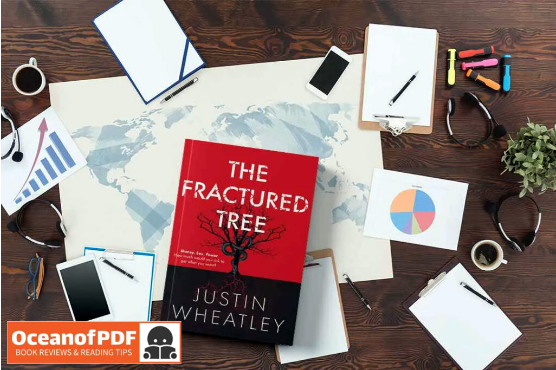Answer the question below with a single word or a brief phrase: 
What is the background of the workspace?

Global map